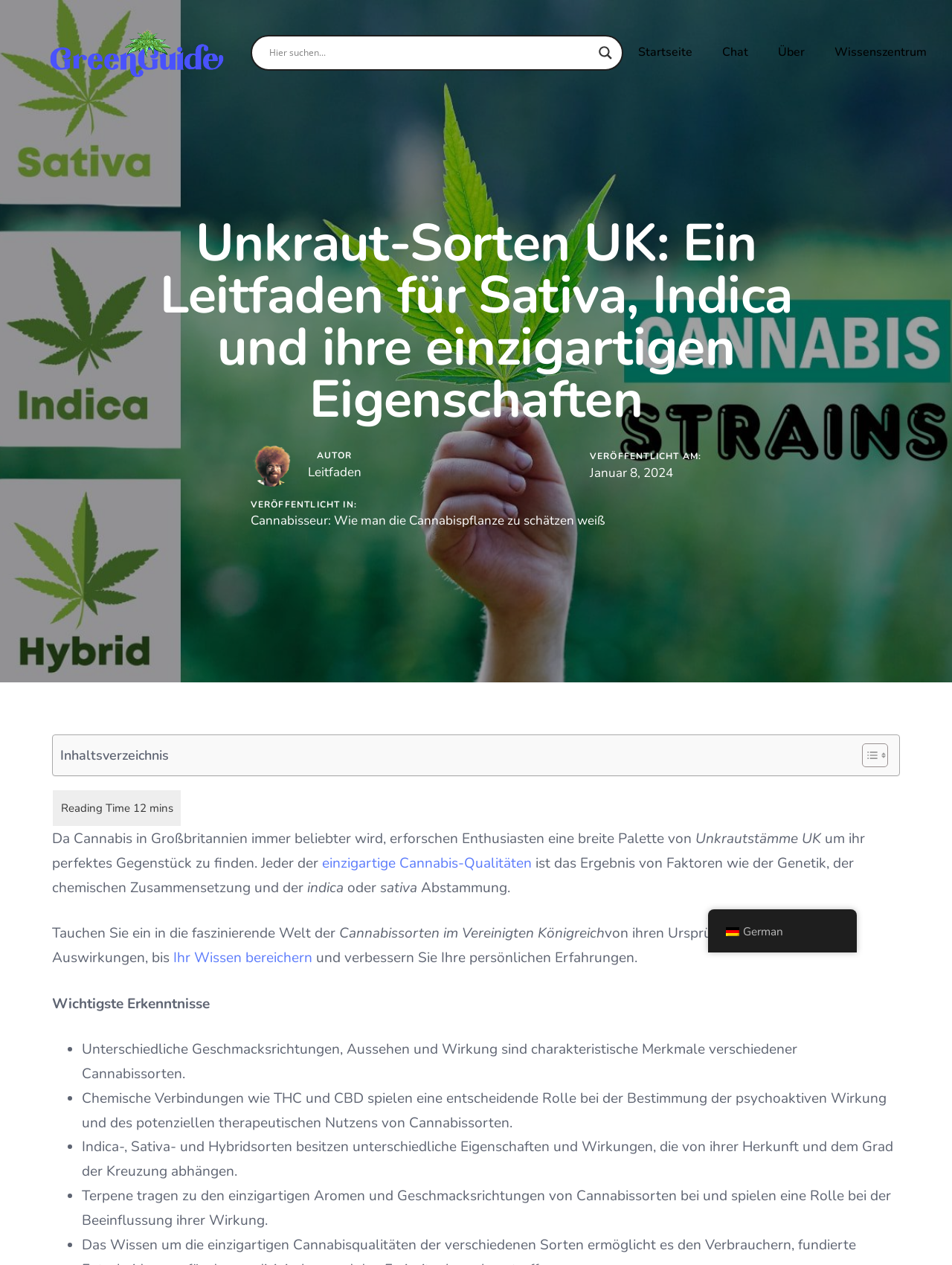Respond to the question below with a single word or phrase:
What is the significance of the image at the top of the page?

Unkrautstämme UK